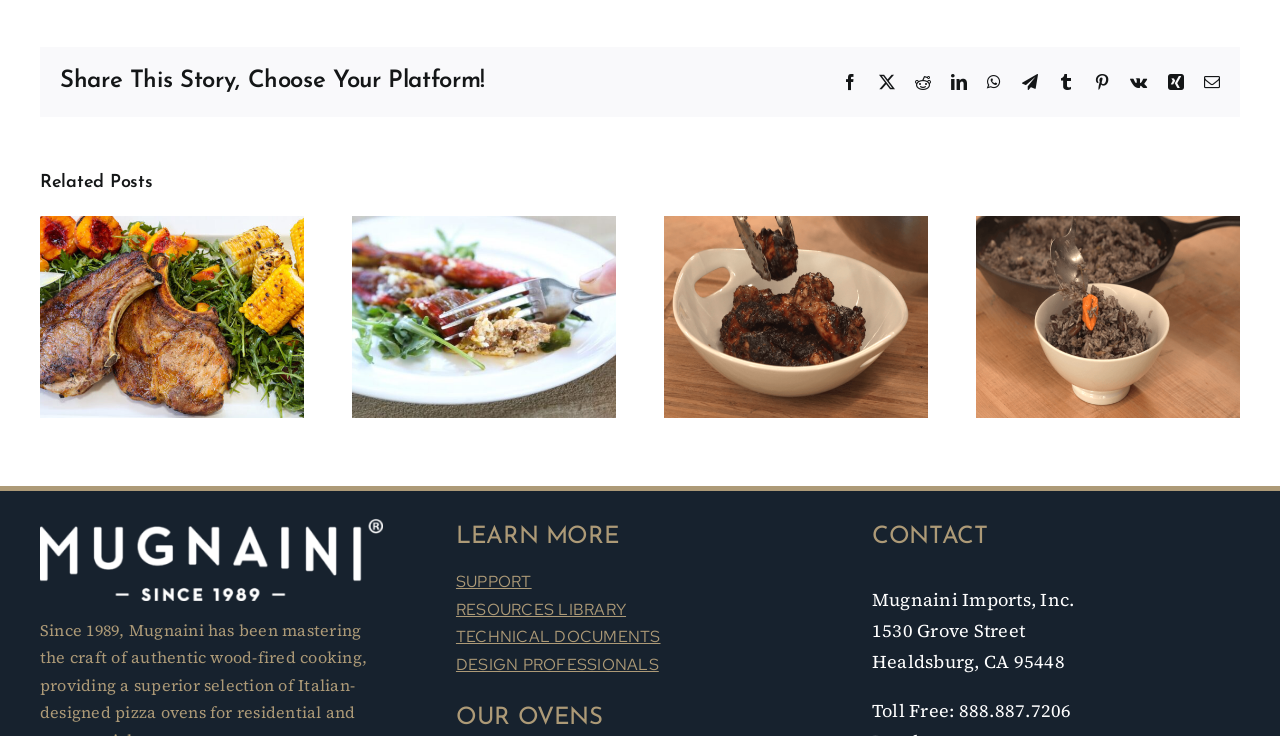Provide the bounding box coordinates, formatted as (top-left x, top-left y, bottom-right x, bottom-right y), with all values being floating point numbers between 0 and 1. Identify the bounding box of the UI element that matches the description: Jamaican Jerk Chicken Wings

[0.382, 0.359, 0.41, 0.408]